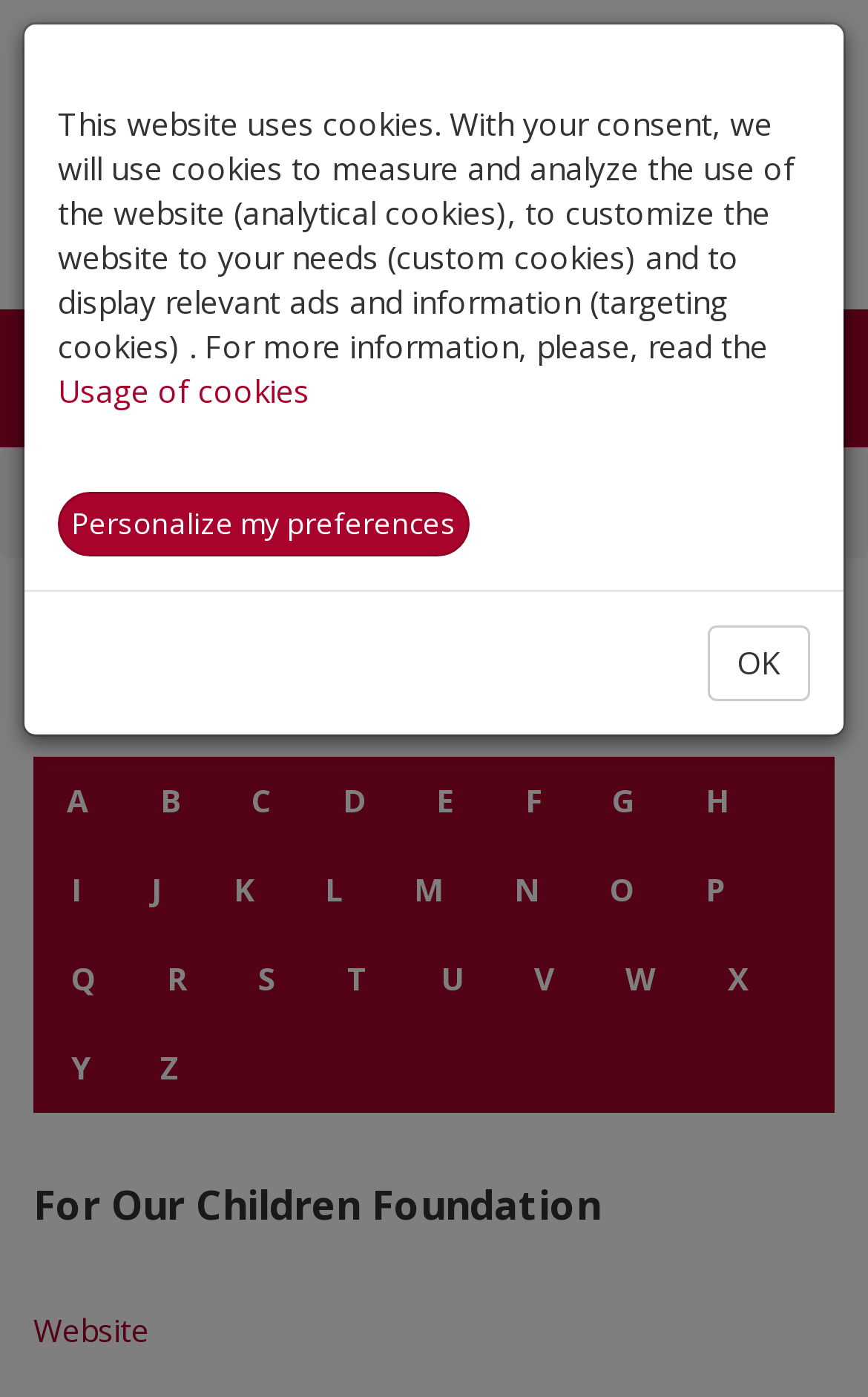Bounding box coordinates are specified in the format (top-left x, top-left y, bottom-right x, bottom-right y). All values are floating point numbers bounded between 0 and 1. Please provide the bounding box coordinate of the region this sentence describes: Toggle navigation

[0.846, 0.244, 0.959, 0.298]